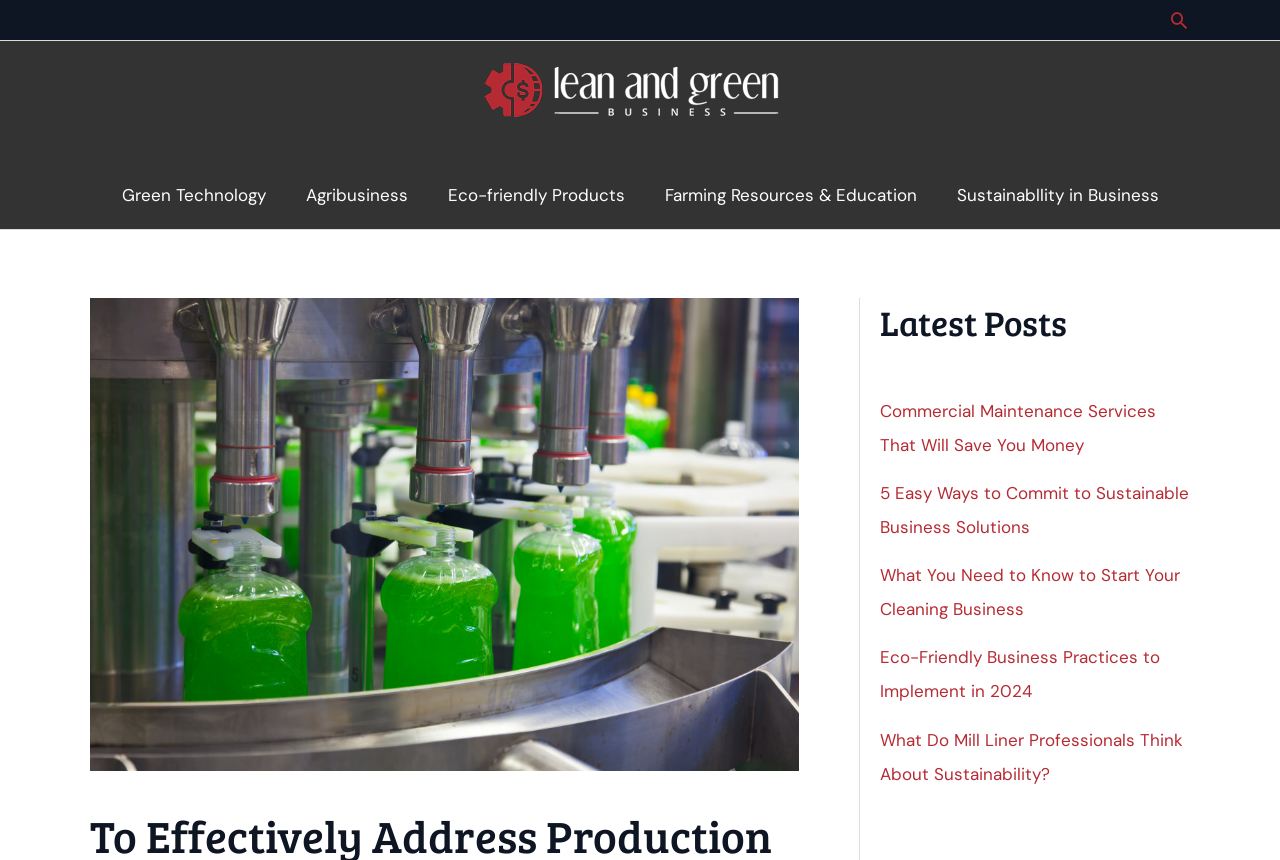Bounding box coordinates should be in the format (top-left x, top-left y, bottom-right x, bottom-right y) and all values should be floating point numbers between 0 and 1. Determine the bounding box coordinate for the UI element described as: Eco-friendly Products

[0.334, 0.187, 0.504, 0.266]